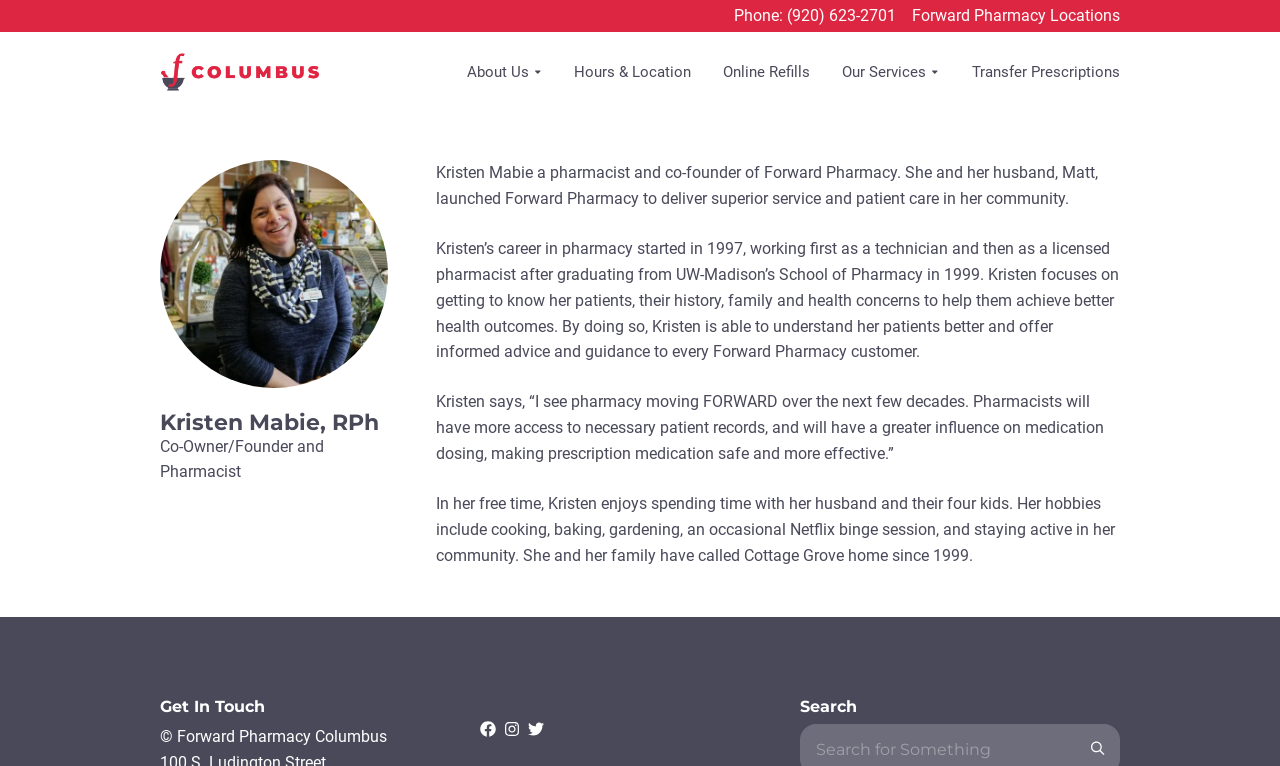Can you determine the main header of this webpage?

Kristen Mabie, RPh